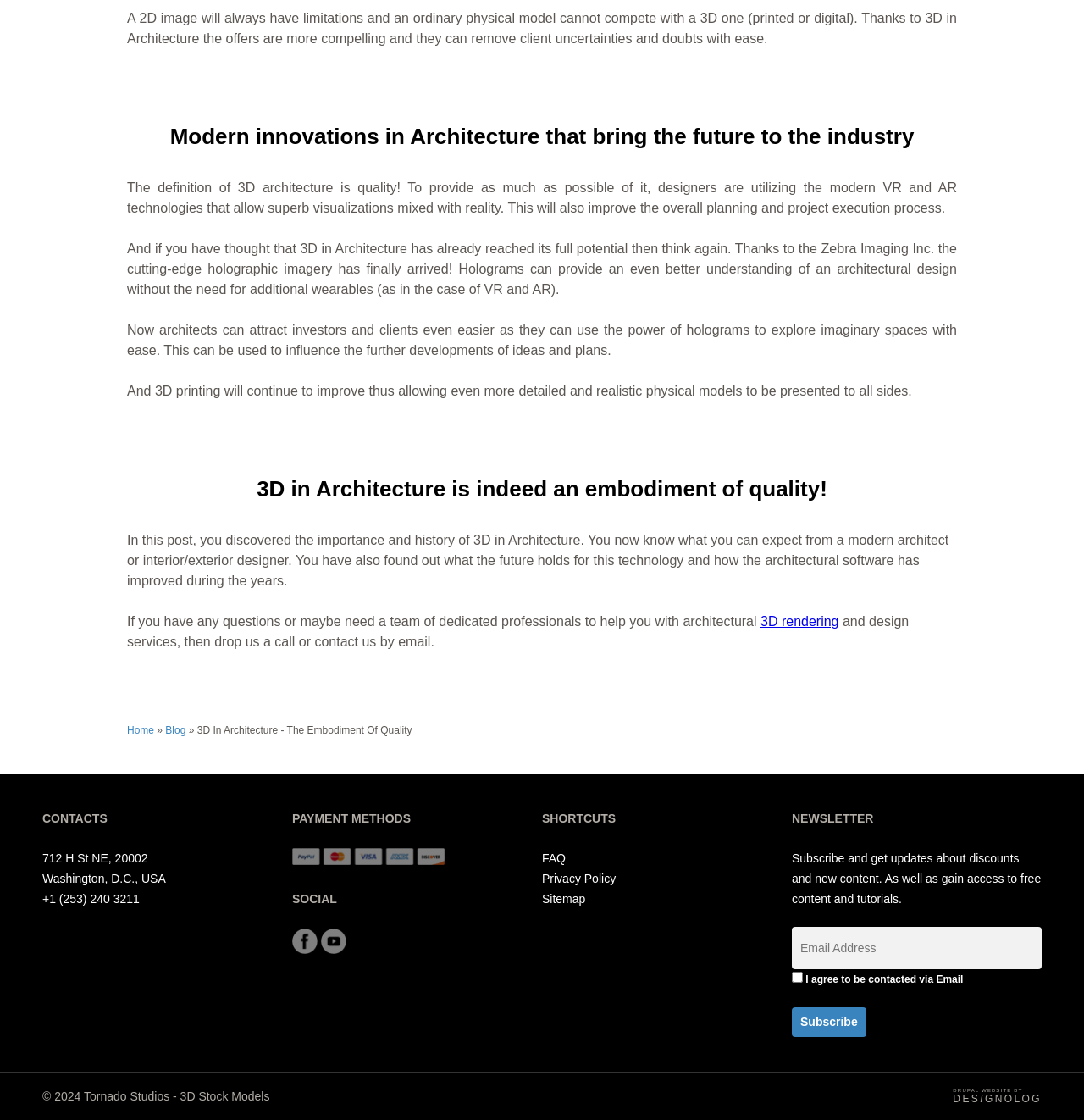Provide the bounding box coordinates for the area that should be clicked to complete the instruction: "Contact us by email".

[0.117, 0.548, 0.838, 0.579]